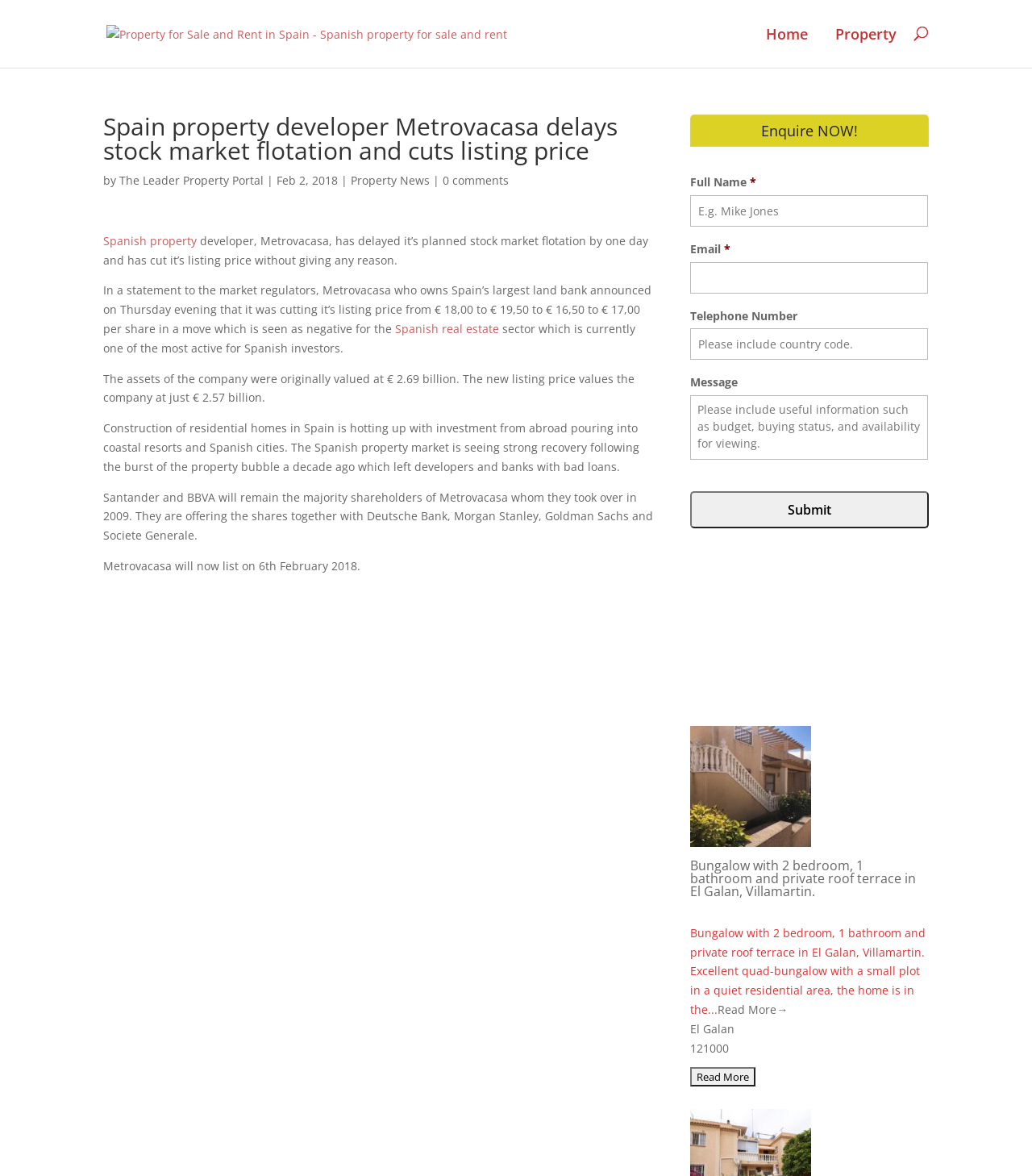Please identify the bounding box coordinates of the area I need to click to accomplish the following instruction: "Enquire about a property".

[0.669, 0.097, 0.9, 0.125]